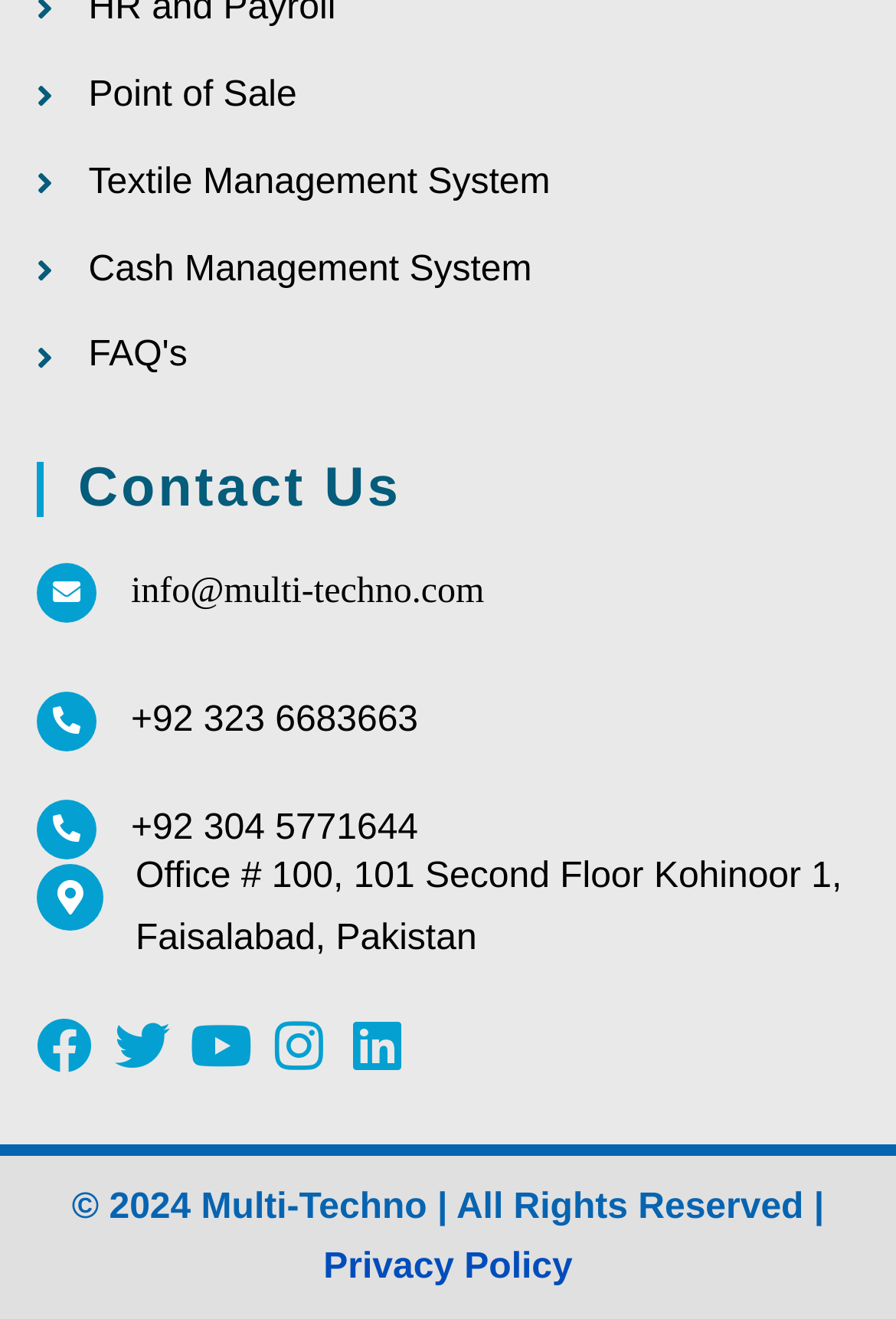What is the company's email address?
Look at the image and respond with a single word or a short phrase.

info@multi-techno.com